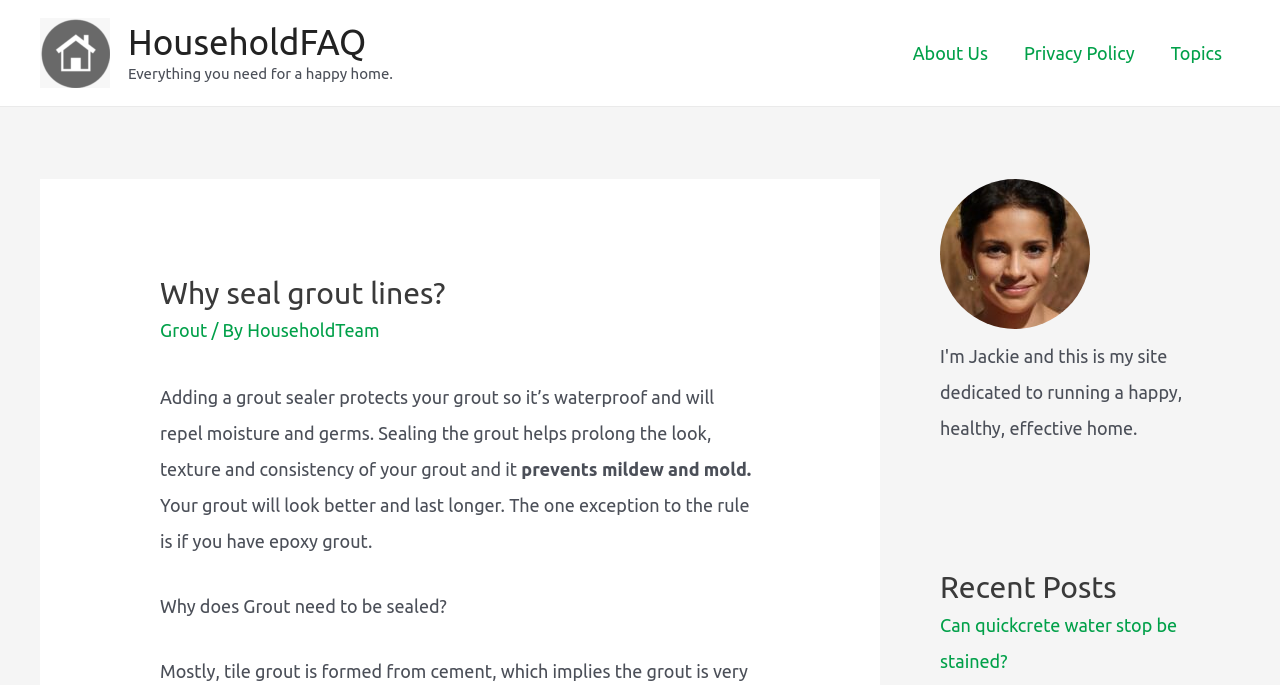What is the exception to sealing grout?
Make sure to answer the question with a detailed and comprehensive explanation.

The webpage mentions that the one exception to the rule of sealing grout is if you have epoxy grout. This is stated in the sentence 'The one exception to the rule is if you have epoxy grout.'